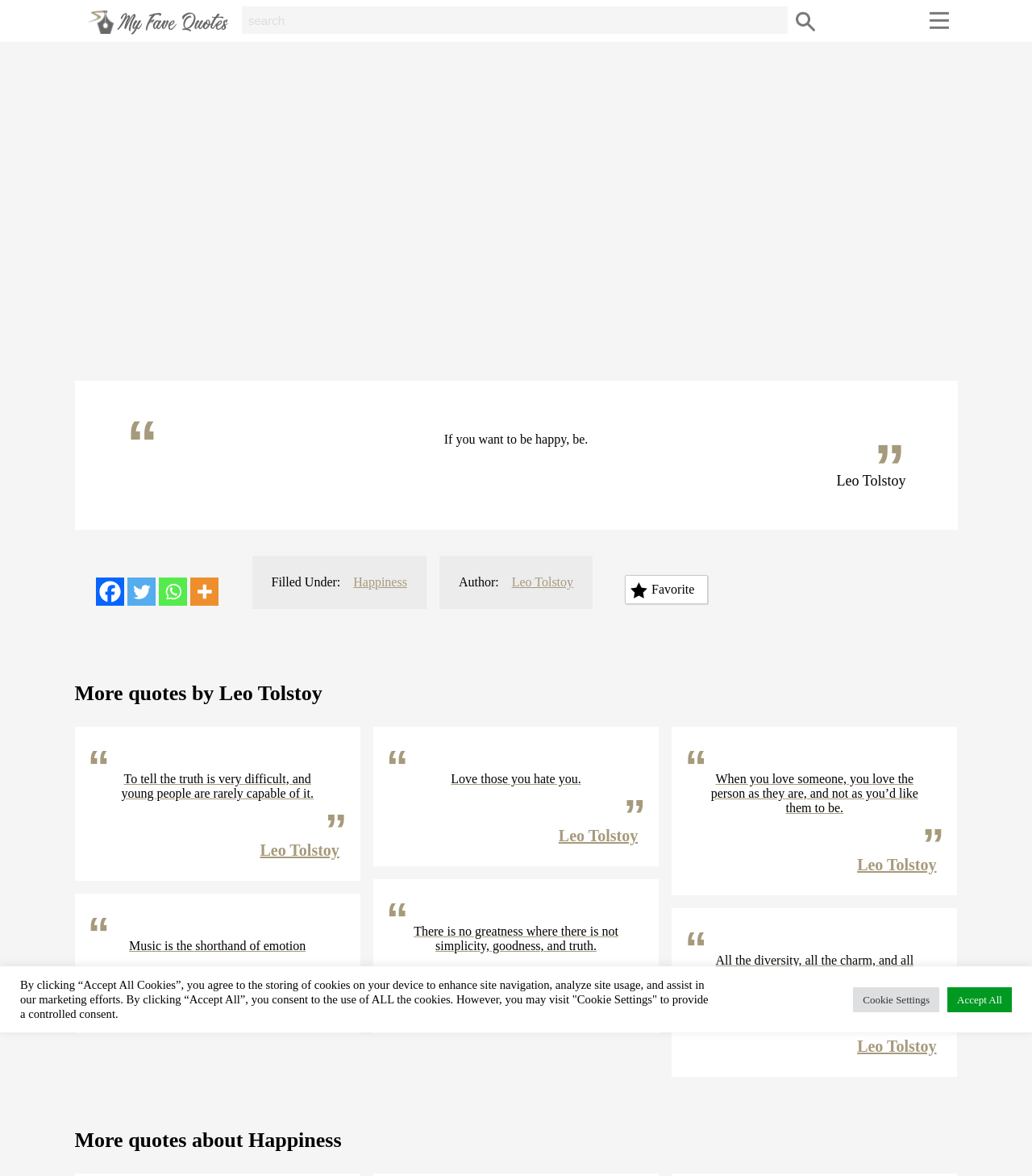Identify the bounding box coordinates of the clickable region necessary to fulfill the following instruction: "Read more quotes by Leo Tolstoy". The bounding box coordinates should be four float numbers between 0 and 1, i.e., [left, top, right, bottom].

[0.072, 0.58, 0.928, 0.6]